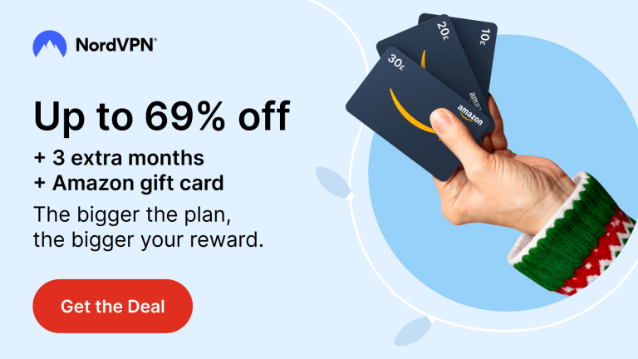What is the color of the prominent button?
Please provide a comprehensive and detailed answer to the question.

The caption describes the advertisement as having a prominent red button that invites viewers to 'Get the Deal', which suggests that the button is prominently displayed and has a red color.